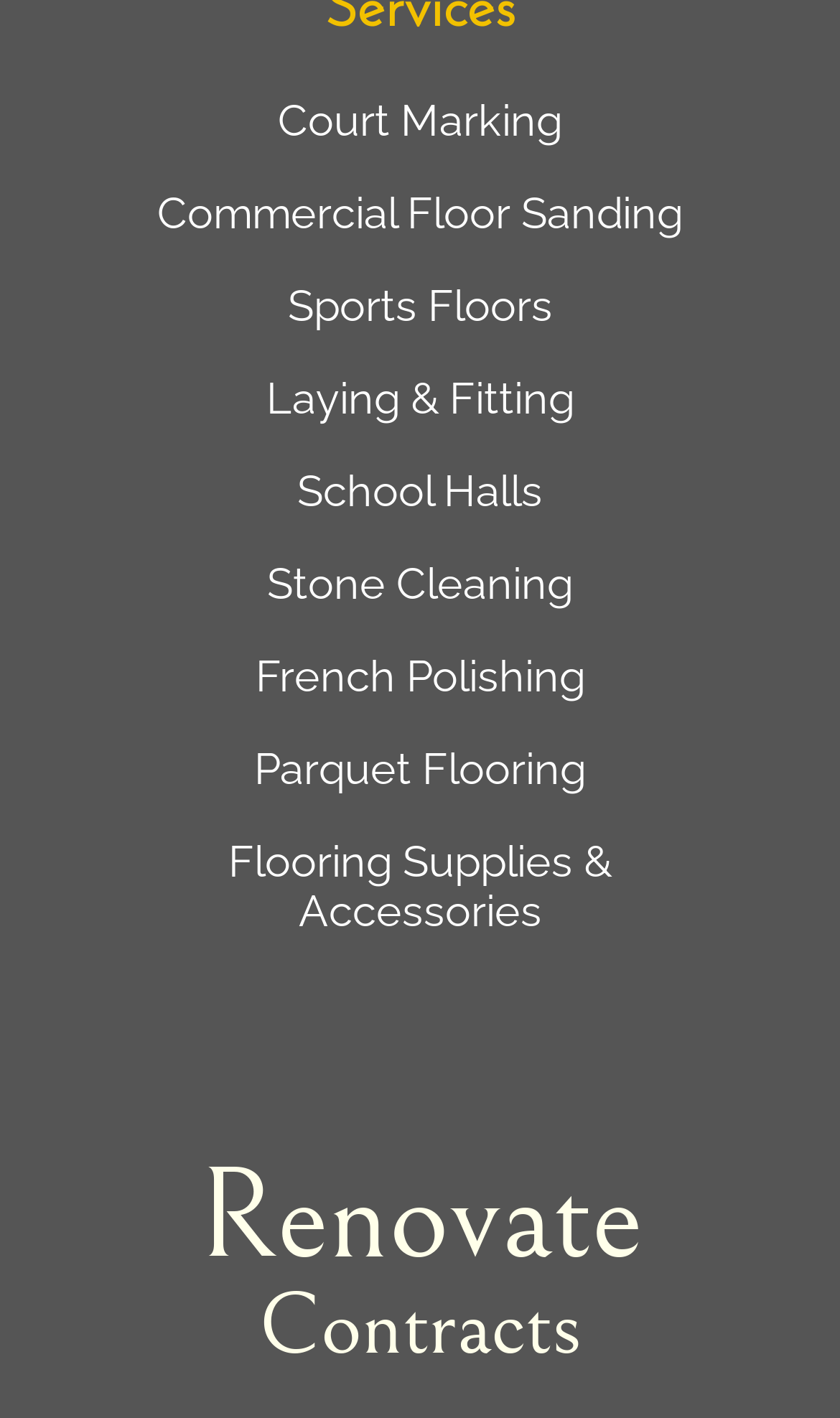Identify the bounding box coordinates for the element you need to click to achieve the following task: "visit Commercial Floor Sanding". Provide the bounding box coordinates as four float numbers between 0 and 1, in the form [left, top, right, bottom].

[0.187, 0.132, 0.813, 0.169]